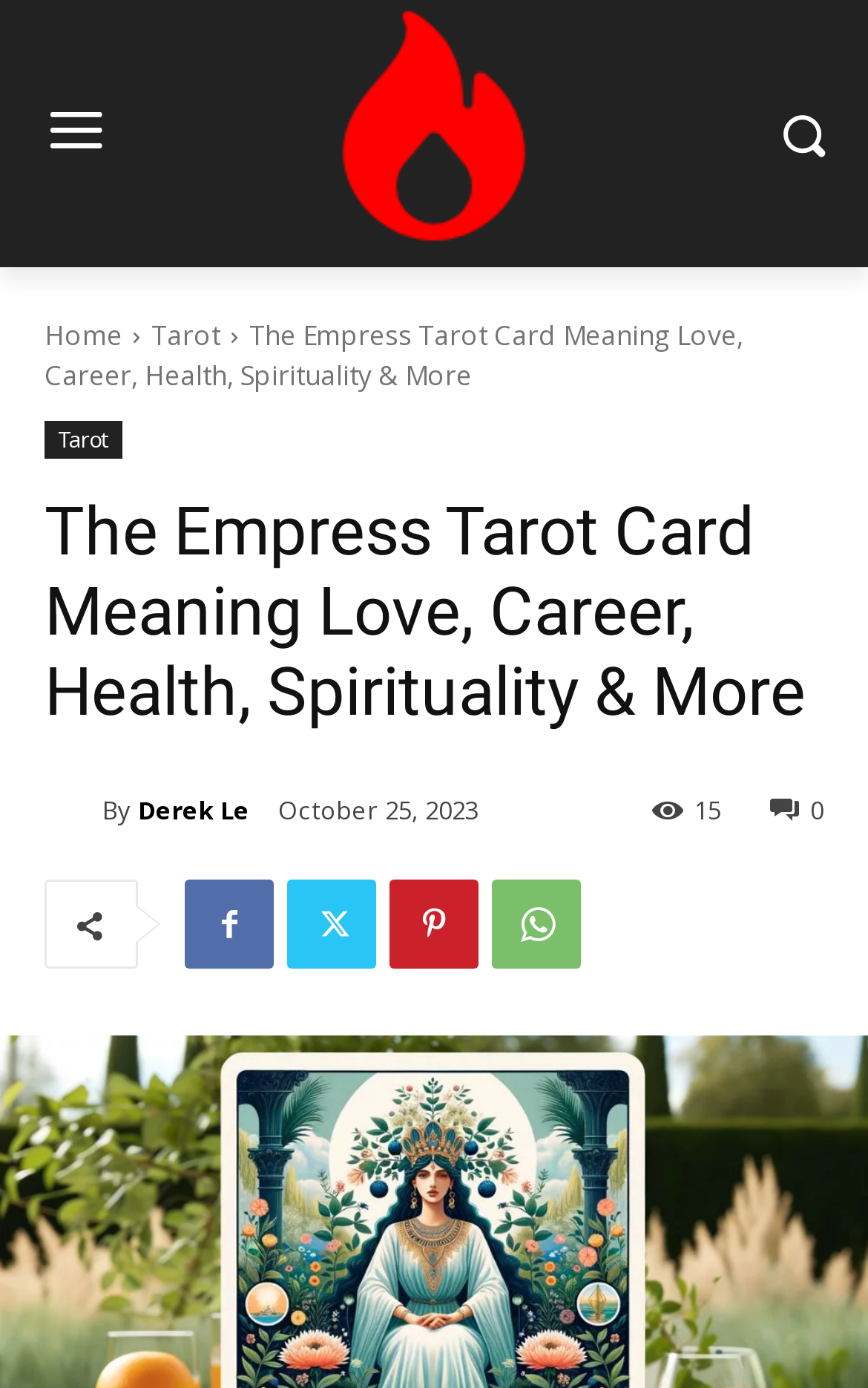Given the description: "parent_node: By title="Derek Le"", determine the bounding box coordinates of the UI element. The coordinates should be formatted as four float numbers between 0 and 1, [left, top, right, bottom].

[0.051, 0.567, 0.118, 0.599]